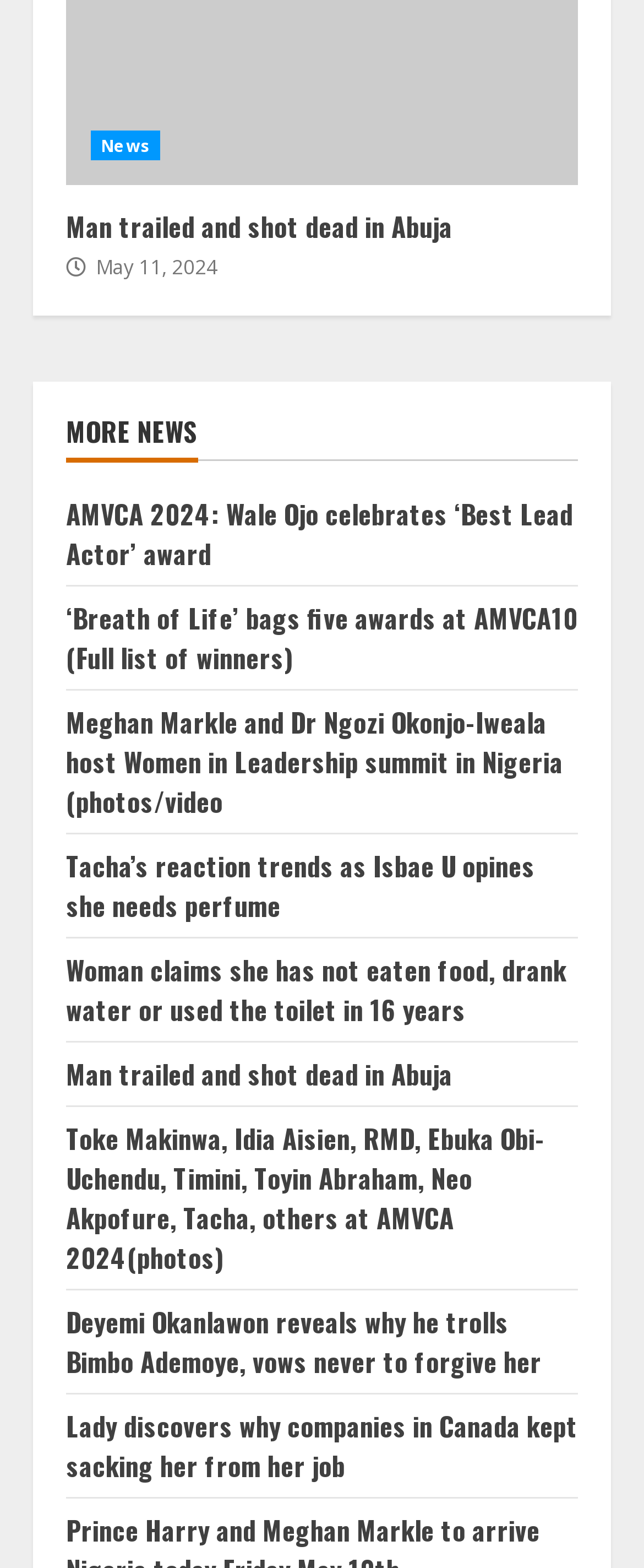What is the date of the first news article?
Look at the image and respond with a single word or a short phrase.

May 11, 2024